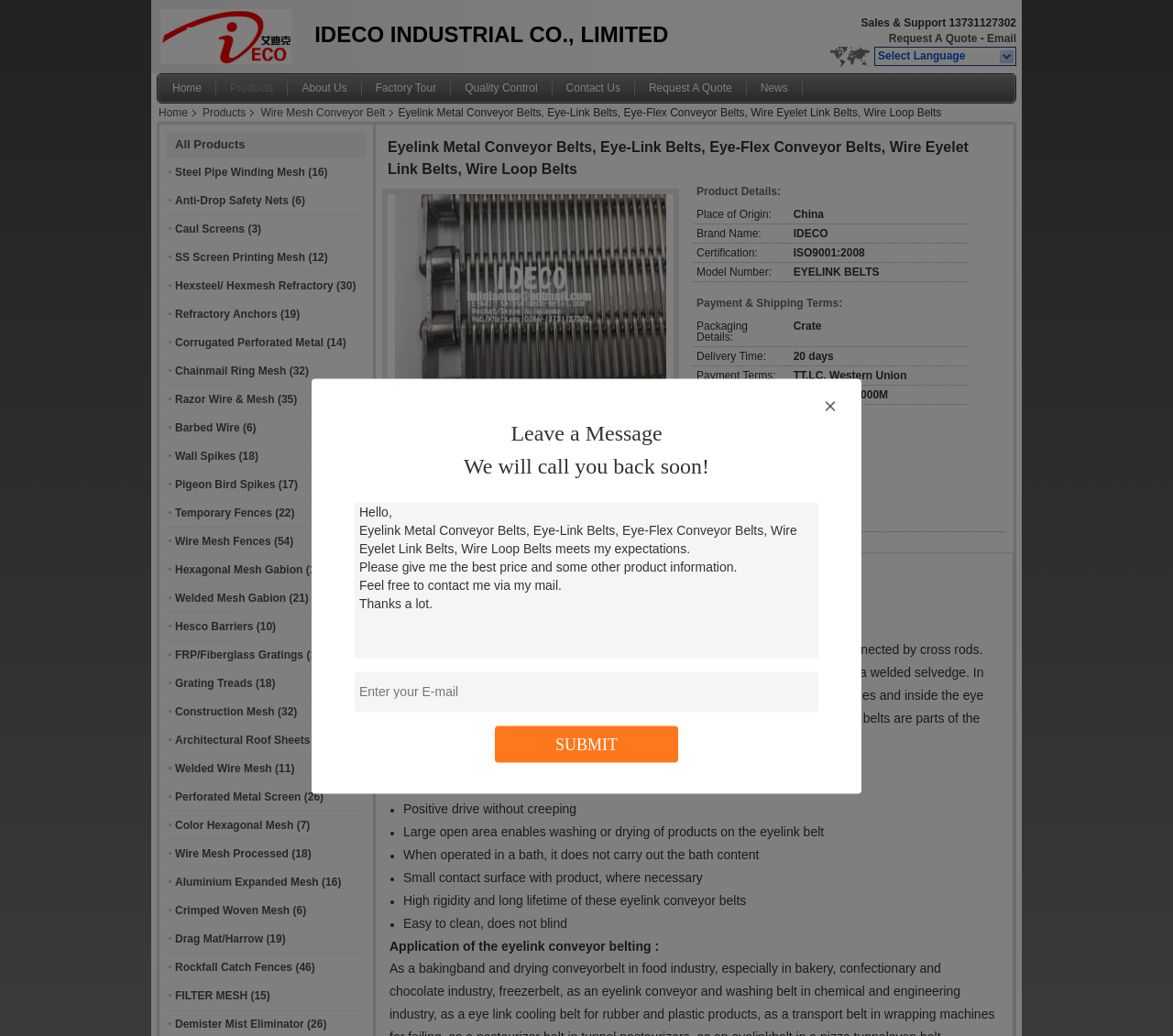Find the bounding box coordinates of the clickable area required to complete the following action: "Submit your inquiry".

[0.473, 0.71, 0.527, 0.727]